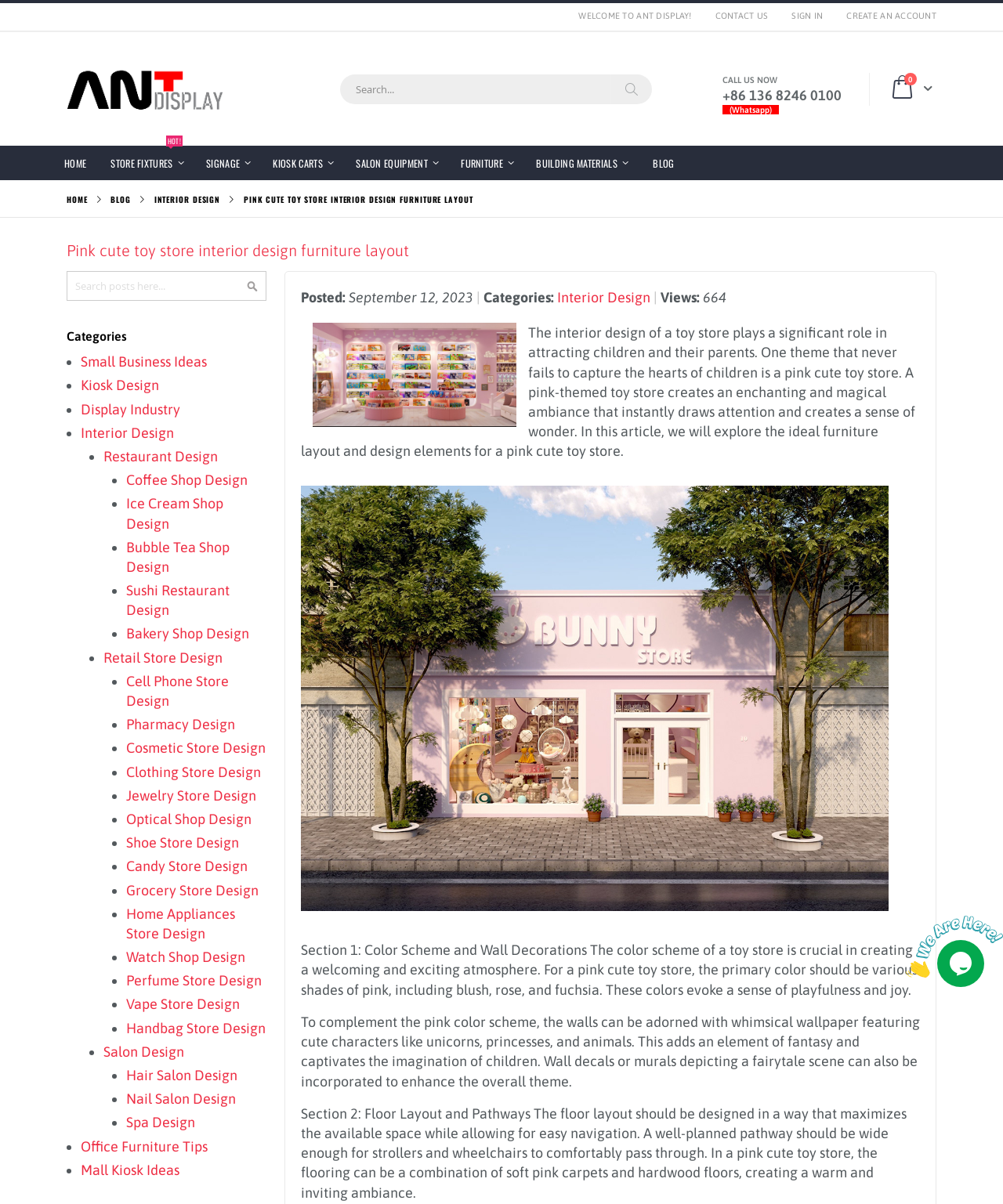Identify the bounding box for the given UI element using the description provided. Coordinates should be in the format (top-left x, top-left y, bottom-right x, bottom-right y) and must be between 0 and 1. Here is the description: Small Business Ideas

[0.08, 0.294, 0.206, 0.307]